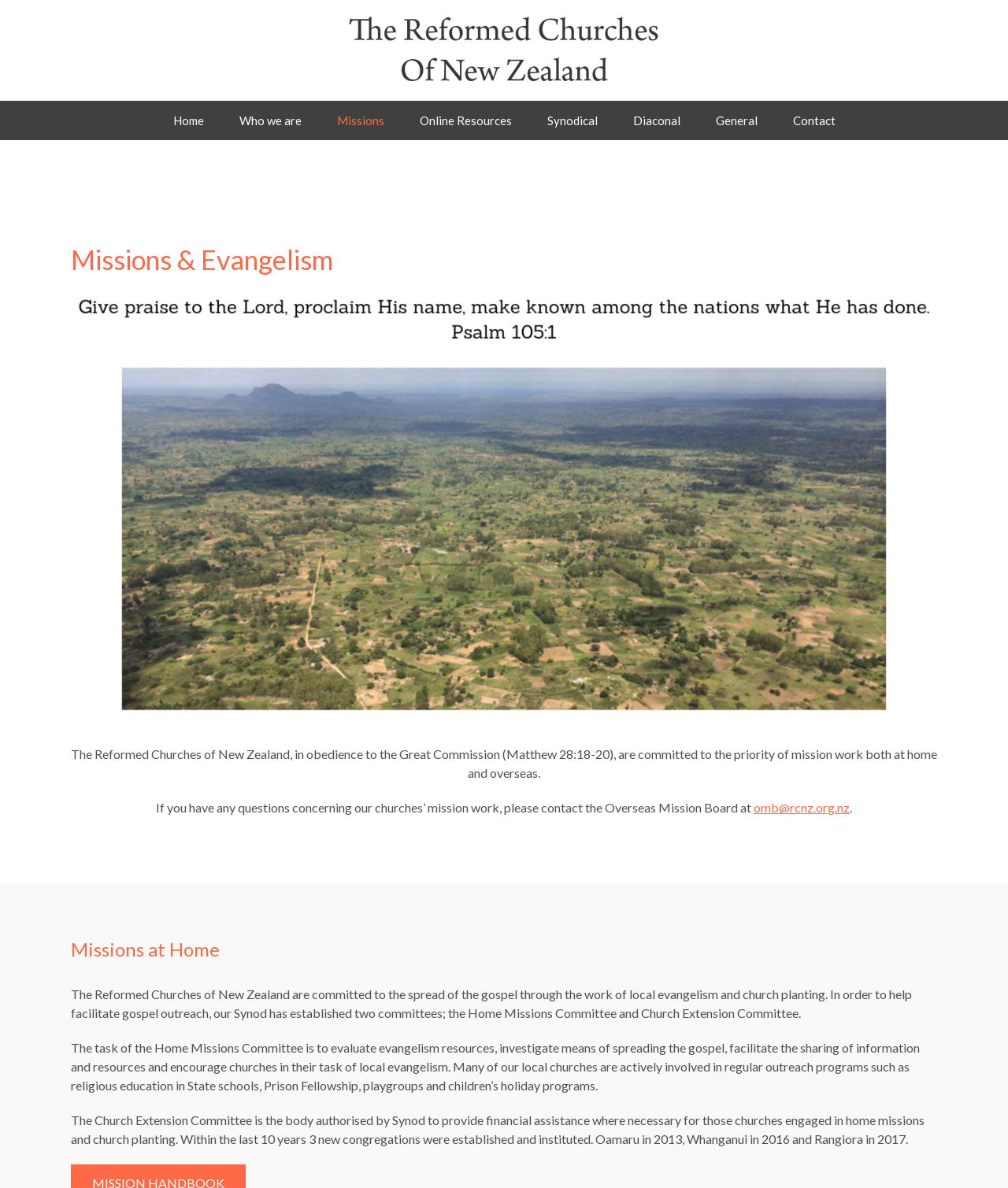Please specify the bounding box coordinates of the area that should be clicked to accomplish the following instruction: "Contact the Overseas Mission Board". The coordinates should consist of four float numbers between 0 and 1, i.e., [left, top, right, bottom].

[0.748, 0.673, 0.843, 0.686]